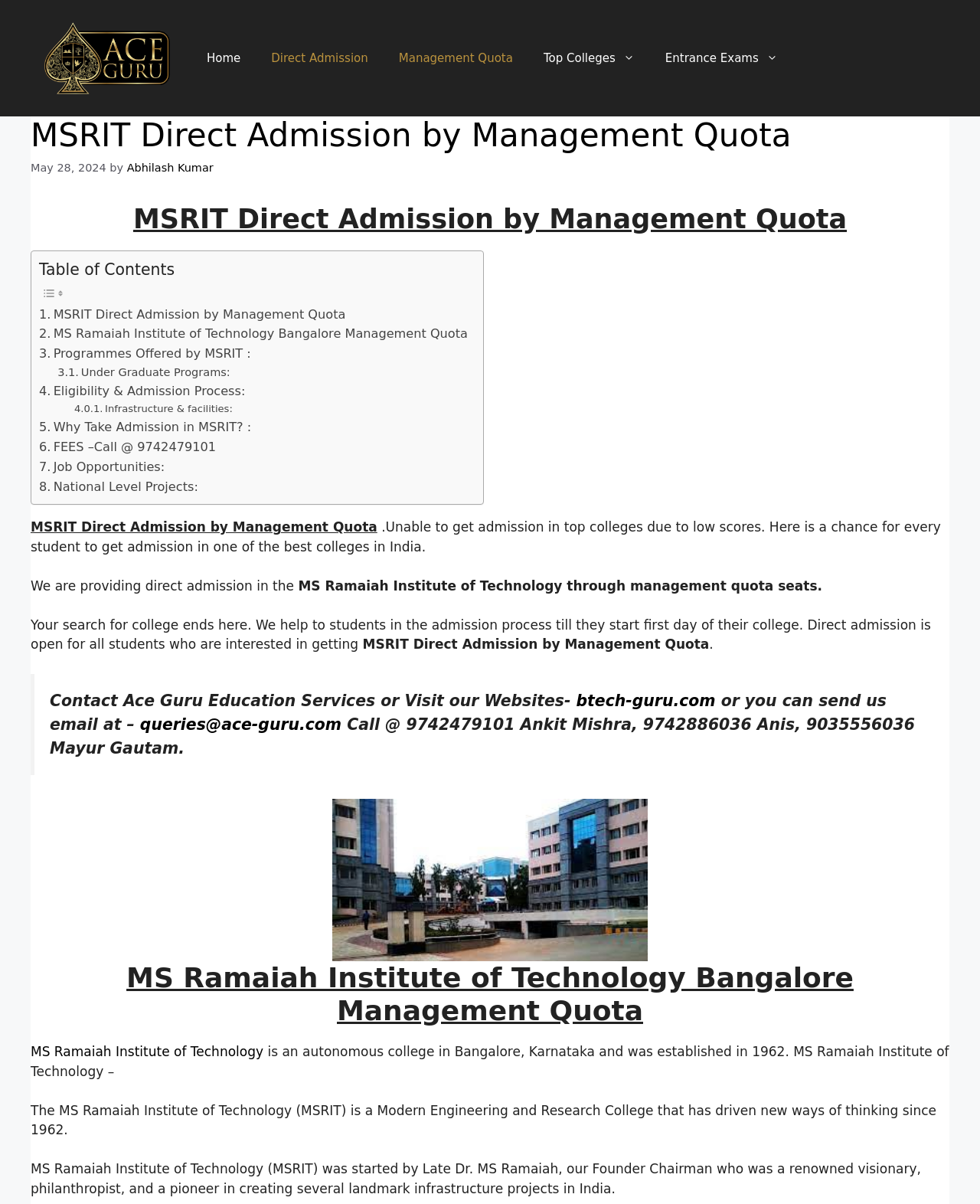Can you find the bounding box coordinates for the element to click on to achieve the instruction: "Click on the 'Management Quota' link"?

[0.391, 0.029, 0.539, 0.067]